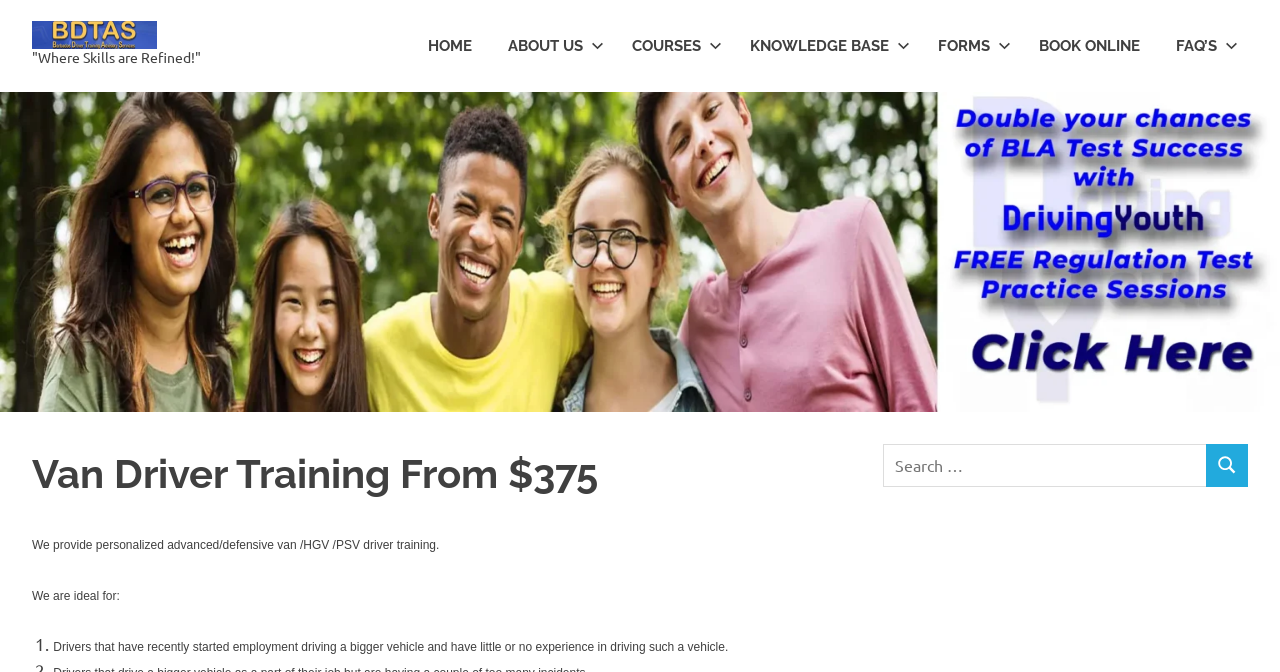Using the provided element description, identify the bounding box coordinates as (top-left x, top-left y, bottom-right x, bottom-right y). Ensure all values are between 0 and 1. Description: Book Online

[0.798, 0.025, 0.905, 0.112]